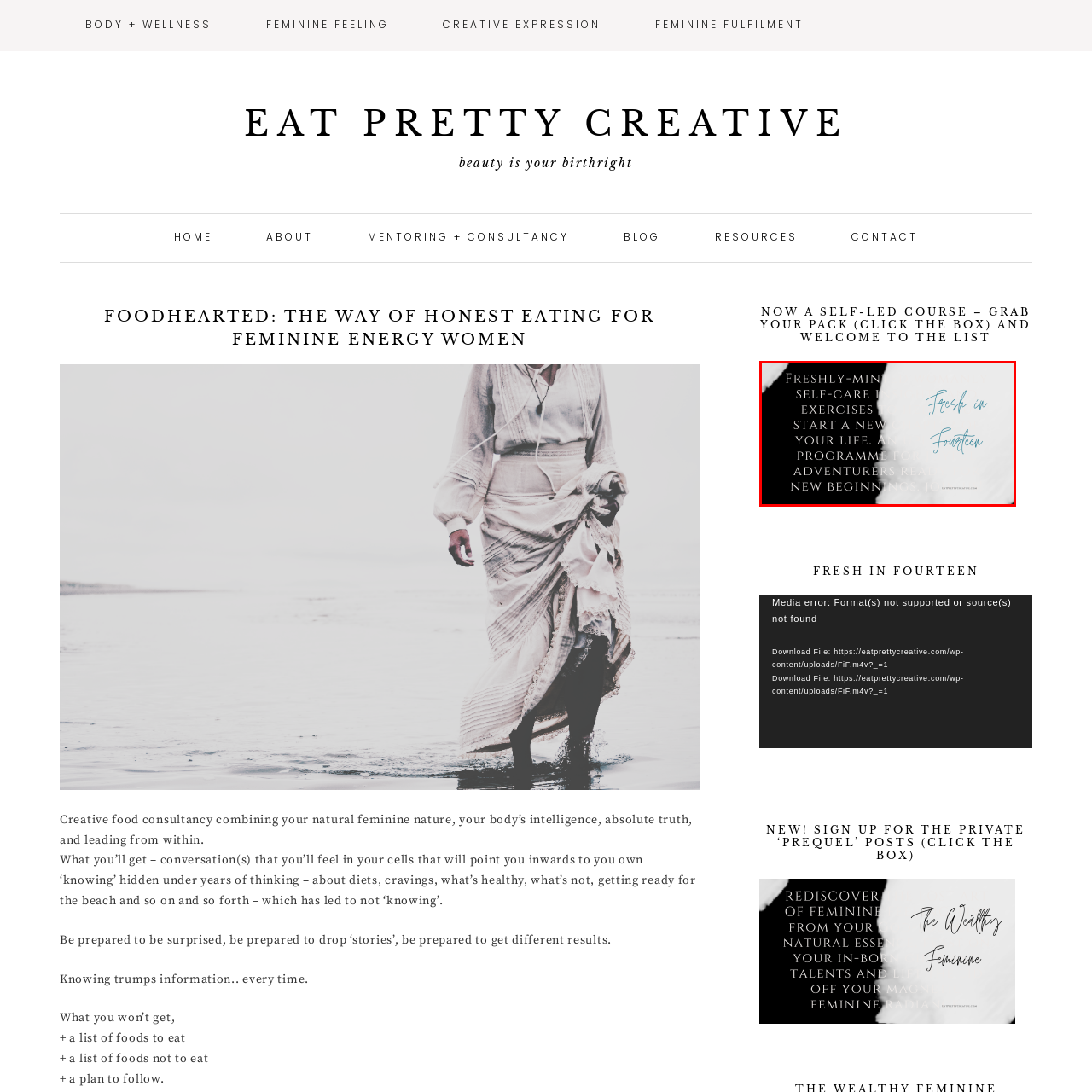What is the tone of the message conveyed in the graphic?
Please examine the image within the red bounding box and provide your answer using just one word or phrase.

Inviting and transformative